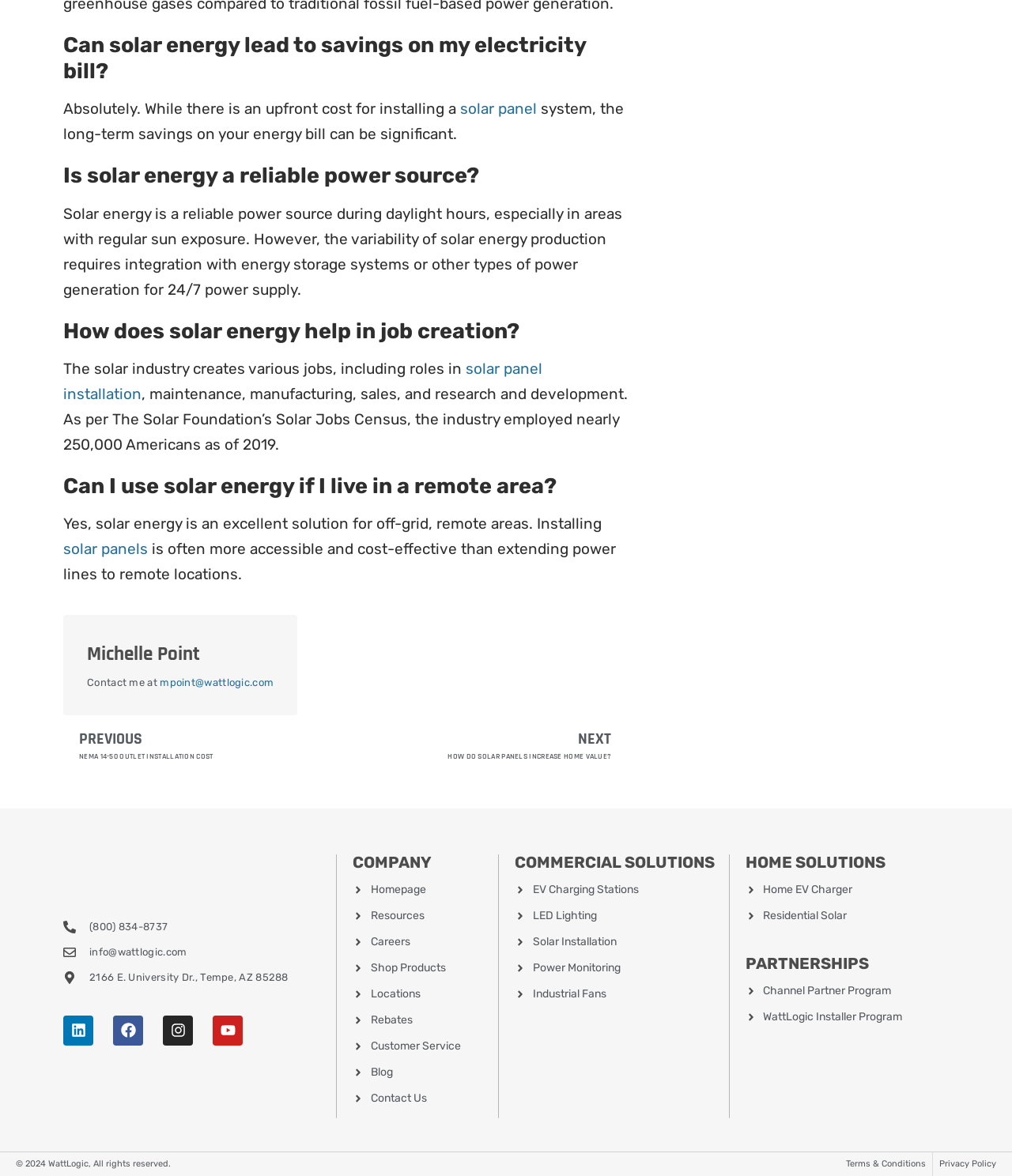What is the contact email of Michelle Point?
Please give a detailed and elaborate explanation in response to the question.

The contact email of Michelle Point is mentioned in the contact information section at the bottom of the webpage.